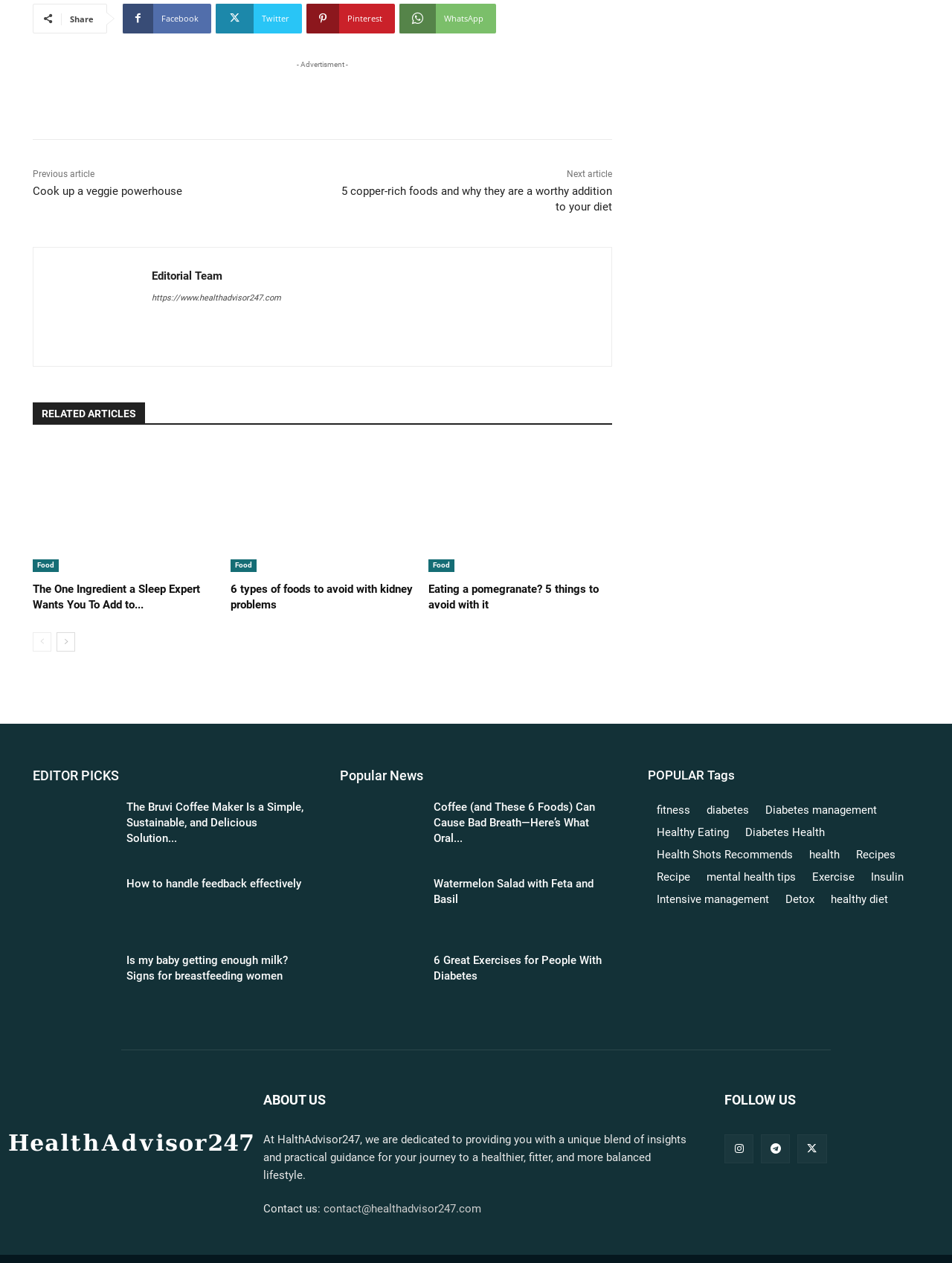What is the topic of the first article?
Use the information from the screenshot to give a comprehensive response to the question.

The first article on the webpage is titled 'The One Ingredient a Sleep Expert Wants You To Add to Your Coffee for the Best Quality Sleep'. This suggests that the article is about the relationship between coffee and sleep, and provides advice from a sleep expert on how to improve sleep quality.